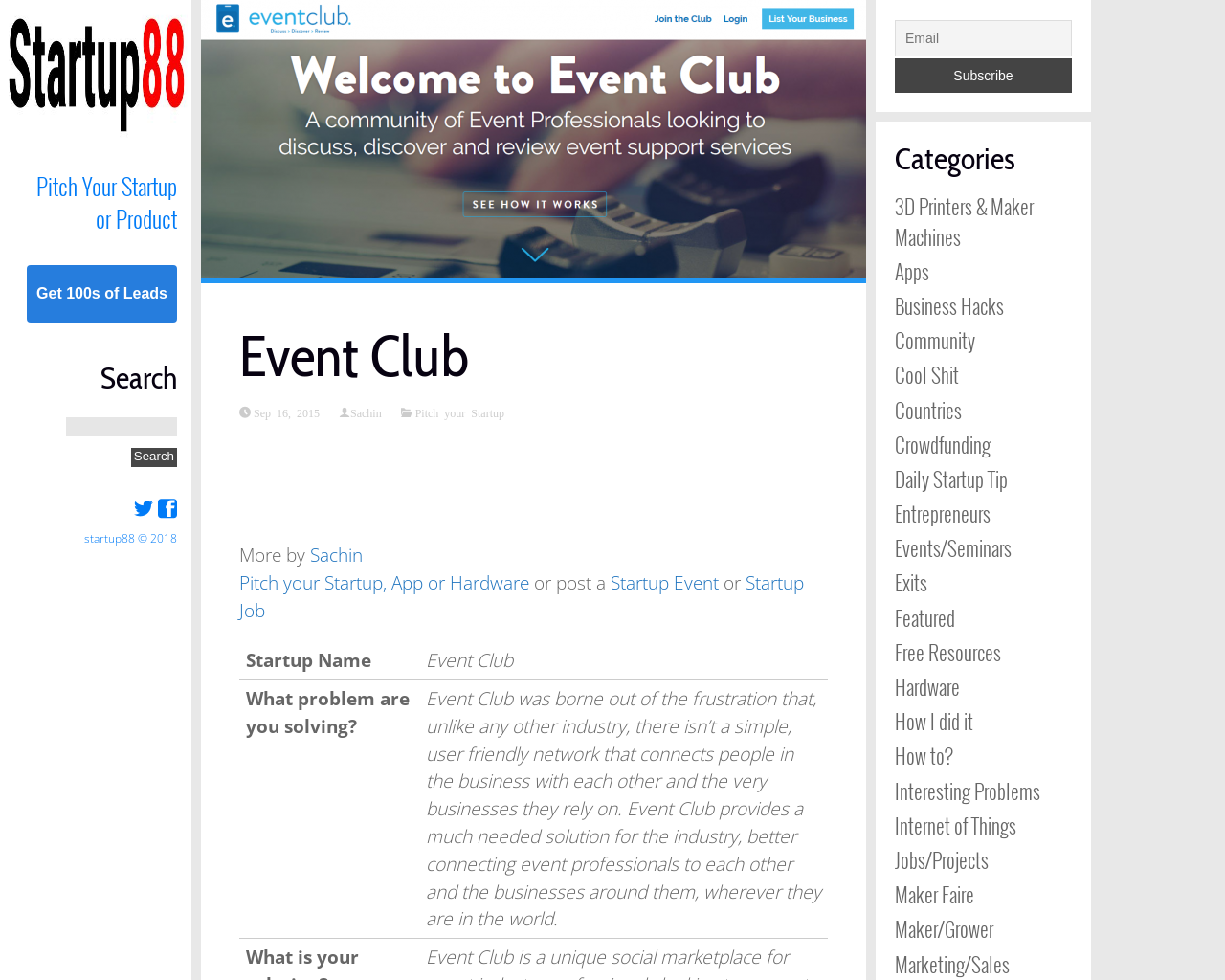What is the name of the startup event platform?
Please respond to the question with a detailed and well-explained answer.

The name of the startup event platform can be found in the header section of the webpage, where it is written as 'Event Club' in a prominent font size.